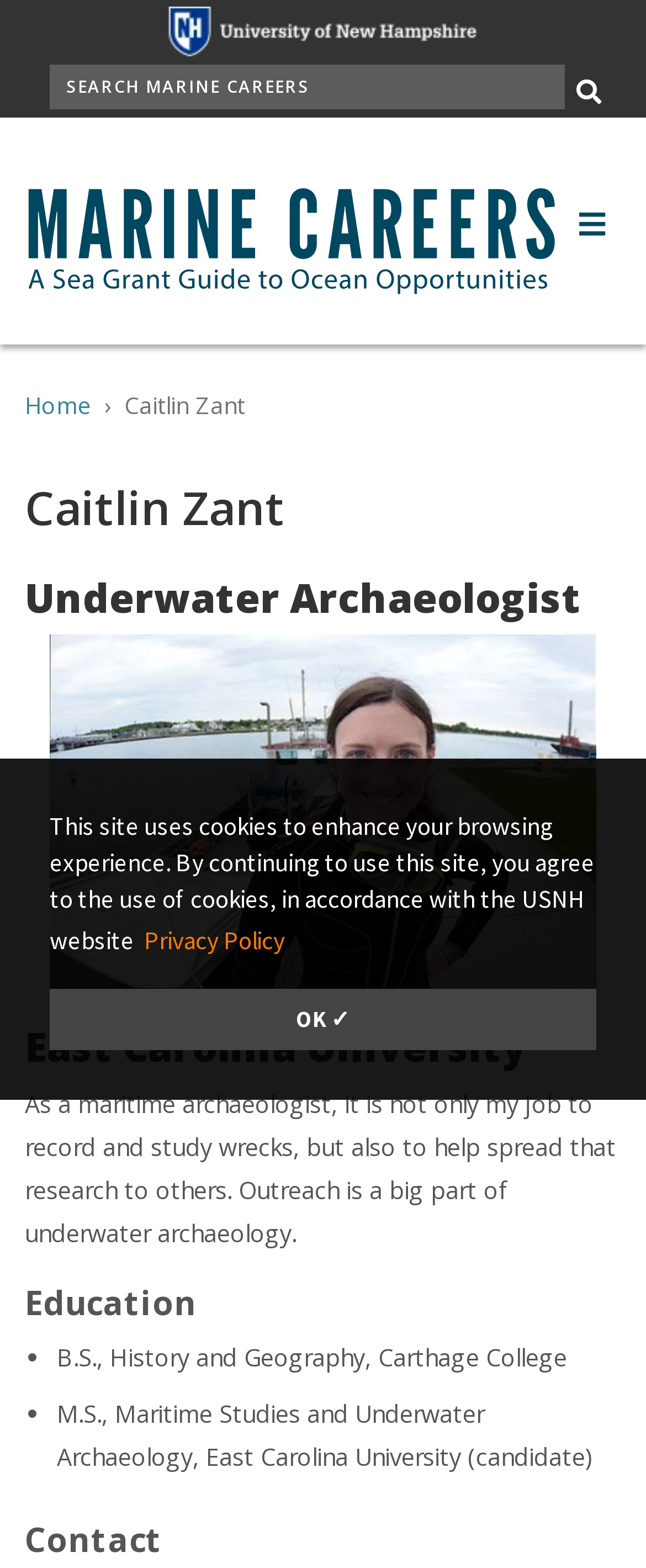What is the purpose of Caitlin Zant's job as a maritime archaeologist?
Refer to the image and provide a one-word or short phrase answer.

To record and study wrecks, and spread research to others